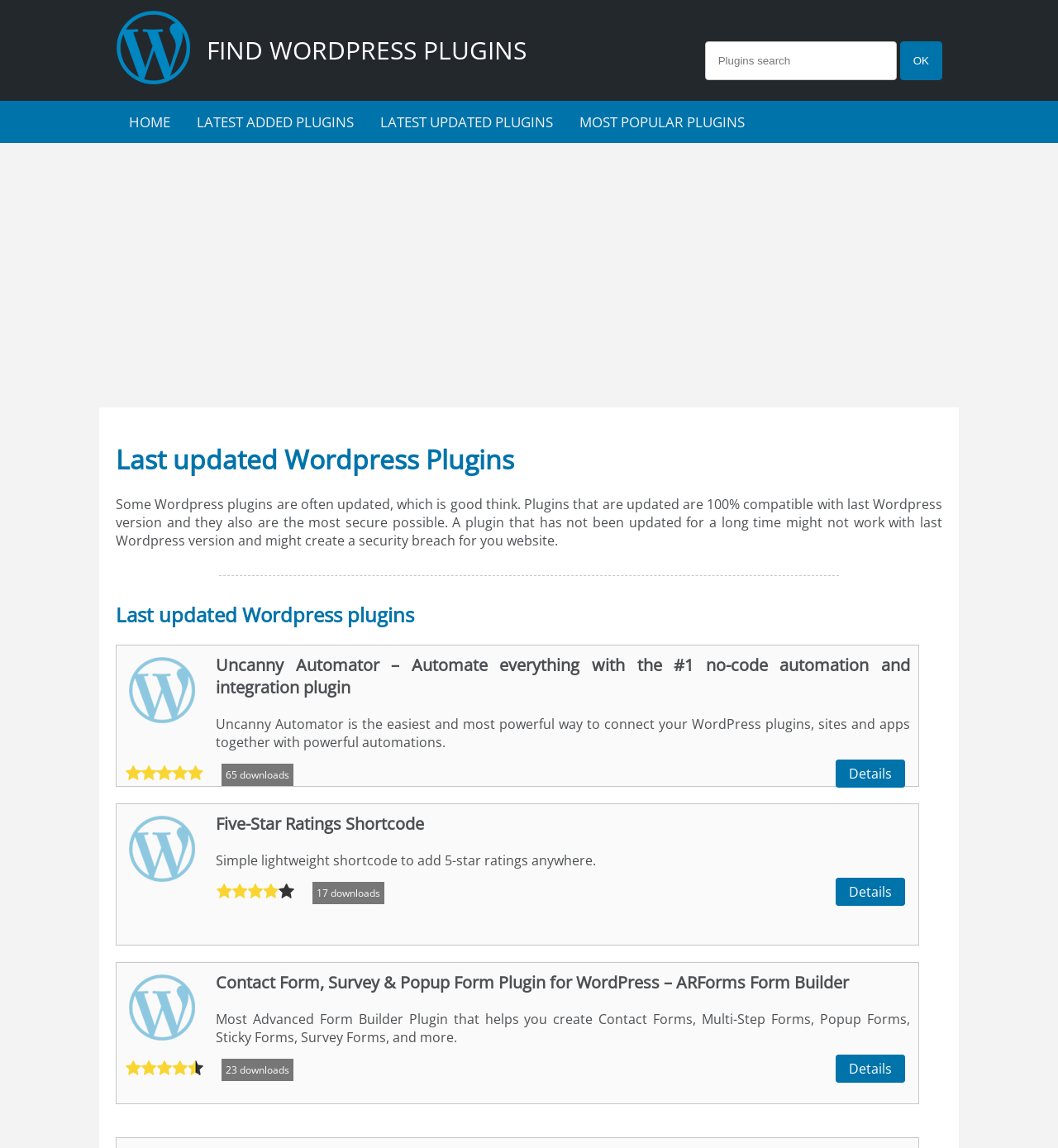Give a one-word or short phrase answer to this question: 
How many plugins are listed on this webpage?

At least 3